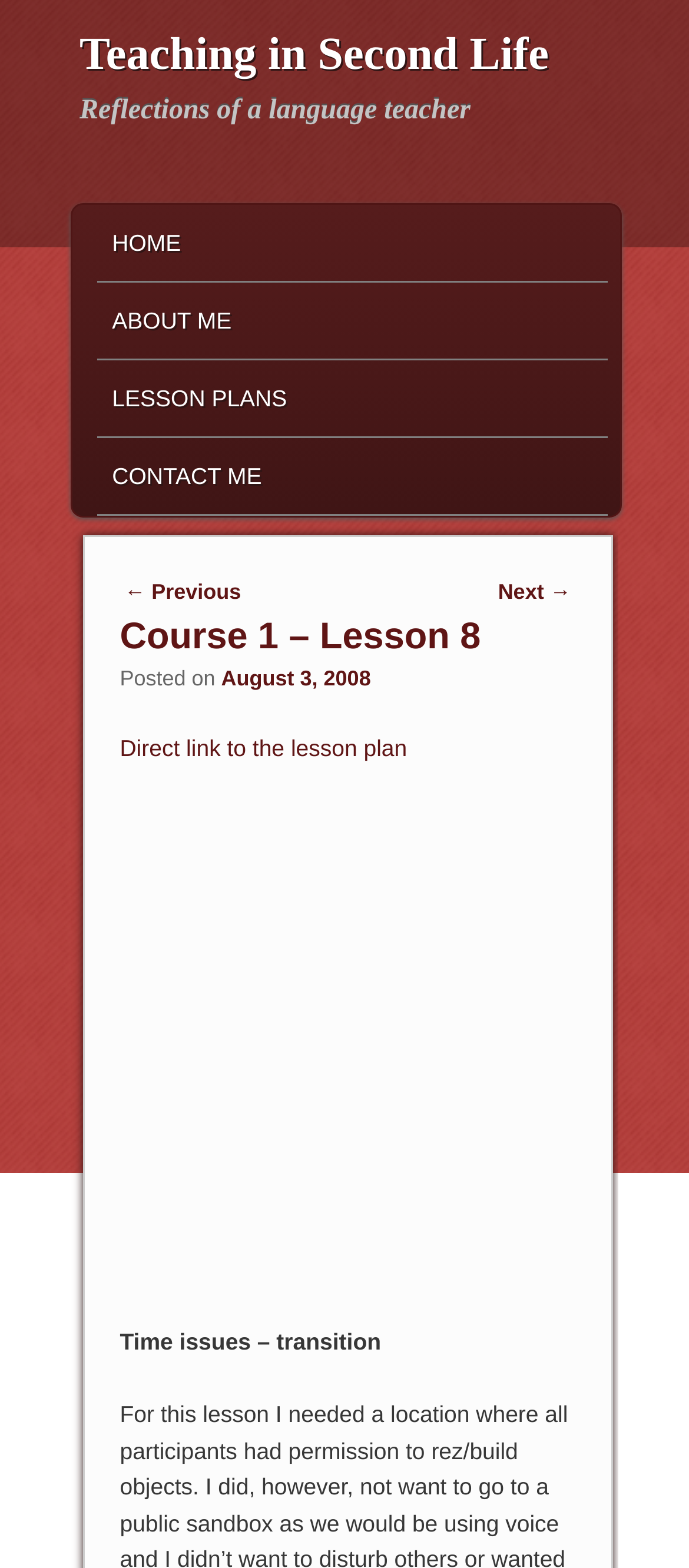Generate the text content of the main headline of the webpage.

Teaching in Second Life